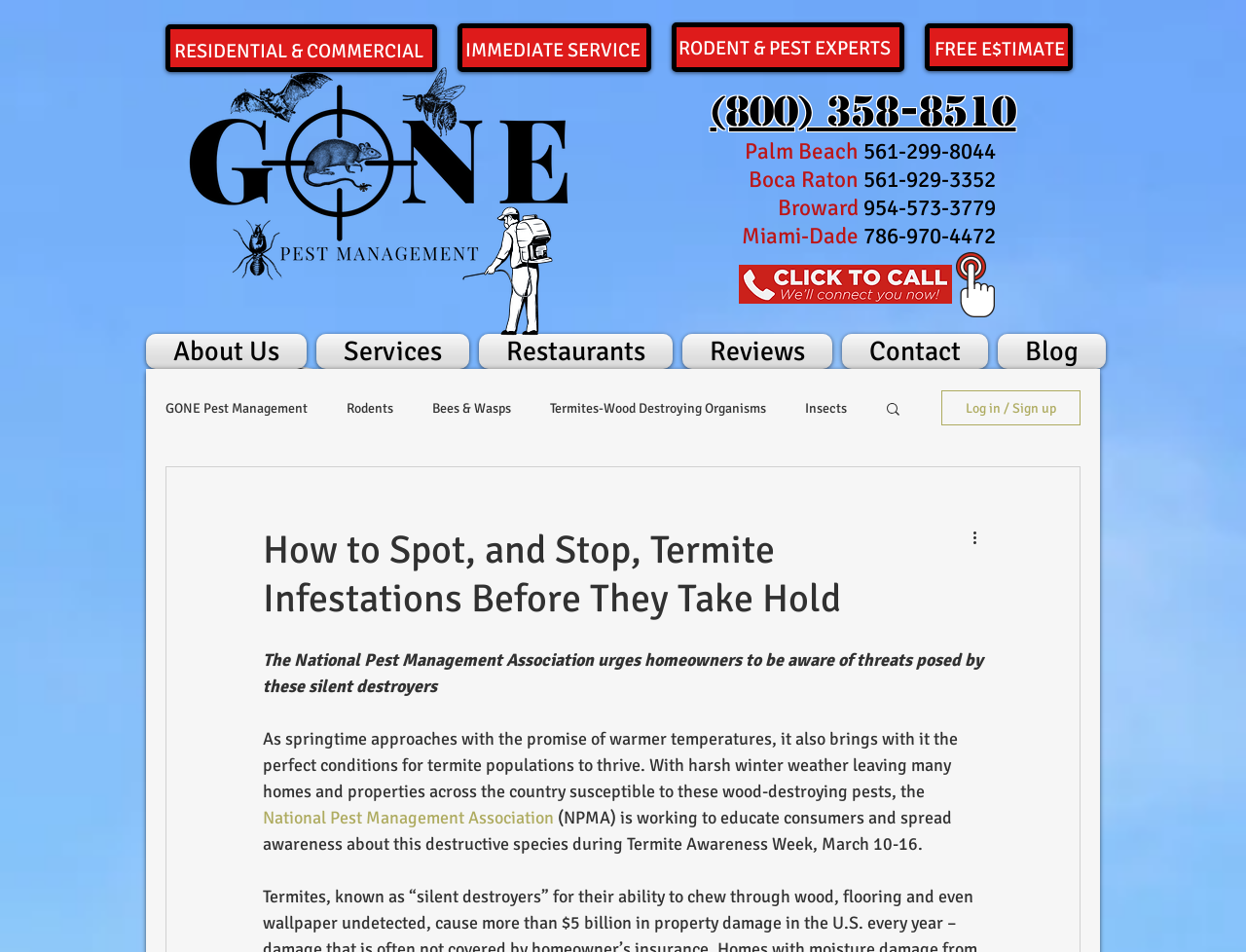Please provide the bounding box coordinates for the element that needs to be clicked to perform the instruction: "Read more about the National Pest Management Association". The coordinates must consist of four float numbers between 0 and 1, formatted as [left, top, right, bottom].

[0.211, 0.848, 0.445, 0.87]